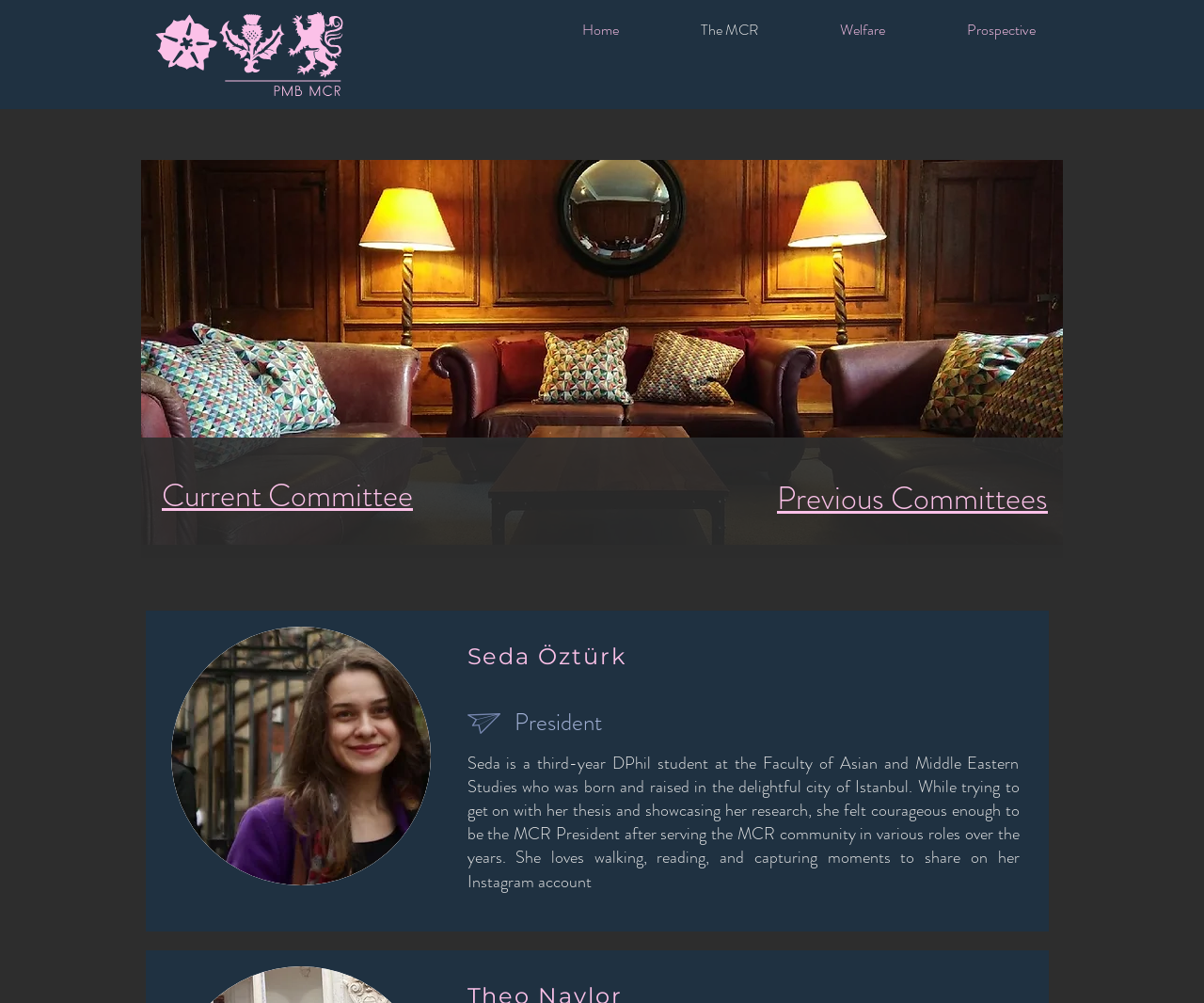Bounding box coordinates are specified in the format (top-left x, top-left y, bottom-right x, bottom-right y). All values are floating point numbers bounded between 0 and 1. Please provide the bounding box coordinate of the region this sentence describes: Prospective

[0.769, 0.007, 0.894, 0.053]